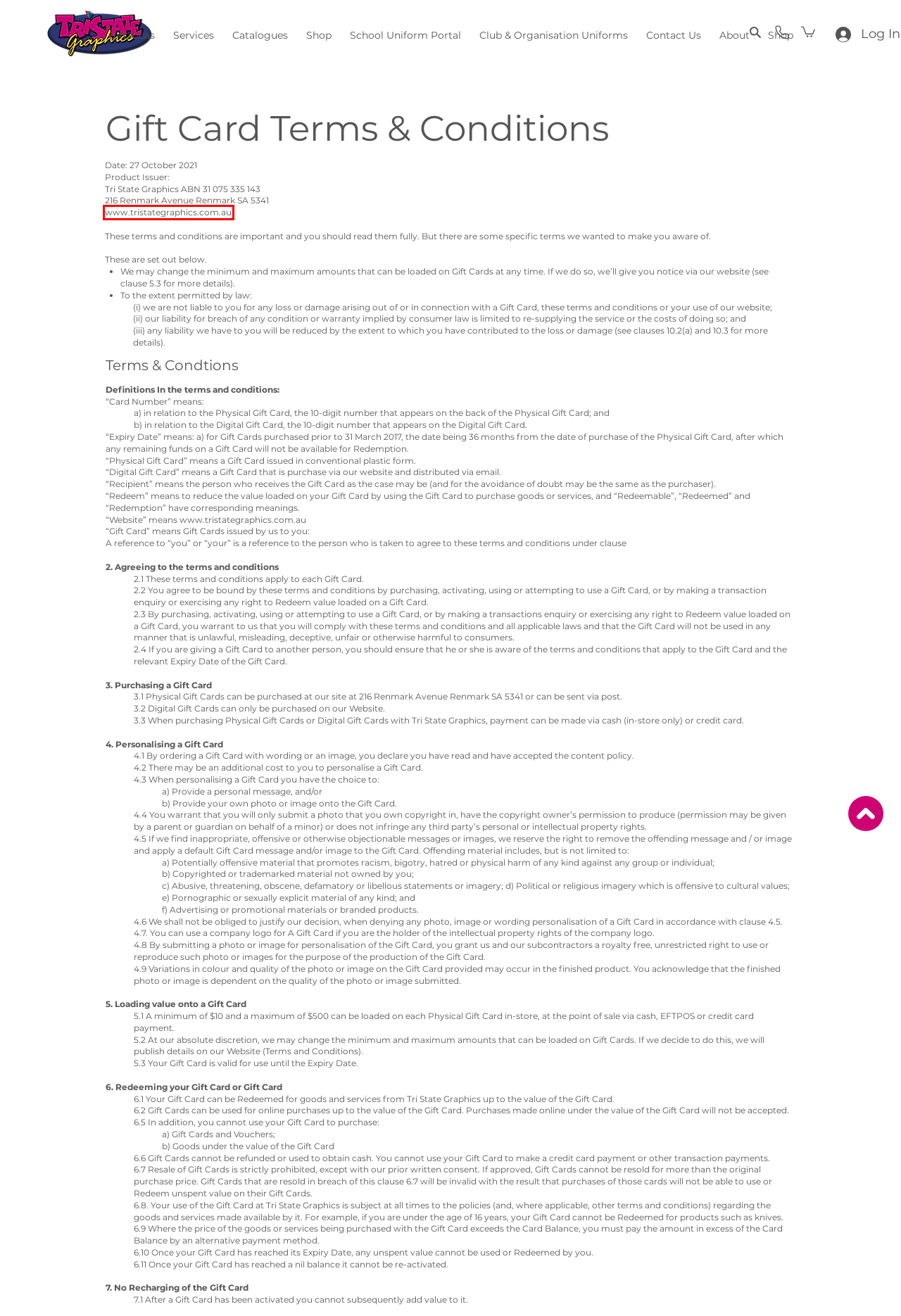You have a screenshot of a webpage with a red bounding box around an element. Select the webpage description that best matches the new webpage after clicking the element within the red bounding box. Here are the descriptions:
A. Services
B. Privacy Policy | Tri State Graphics
C. Contact Us | Tri State Graphics
D. School Uniform Portal | Tri State Graphics
E. Shop | Tri State Graphics
F. Tri State Graphics | Garment Decoration | Printing | Renmark SA
G. Christmas Gift Ideas | Tri State Graphics
H. About | Tri State Graphics

F